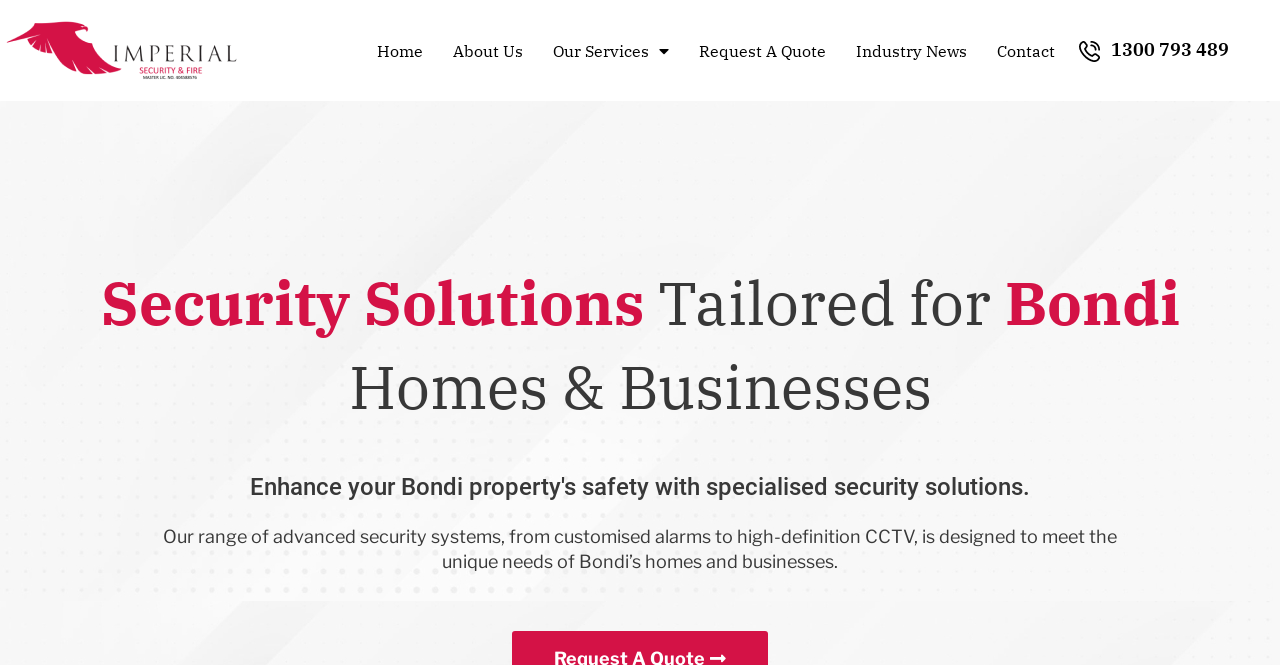Please identify the bounding box coordinates of where to click in order to follow the instruction: "Click Home".

[0.287, 0.038, 0.338, 0.114]